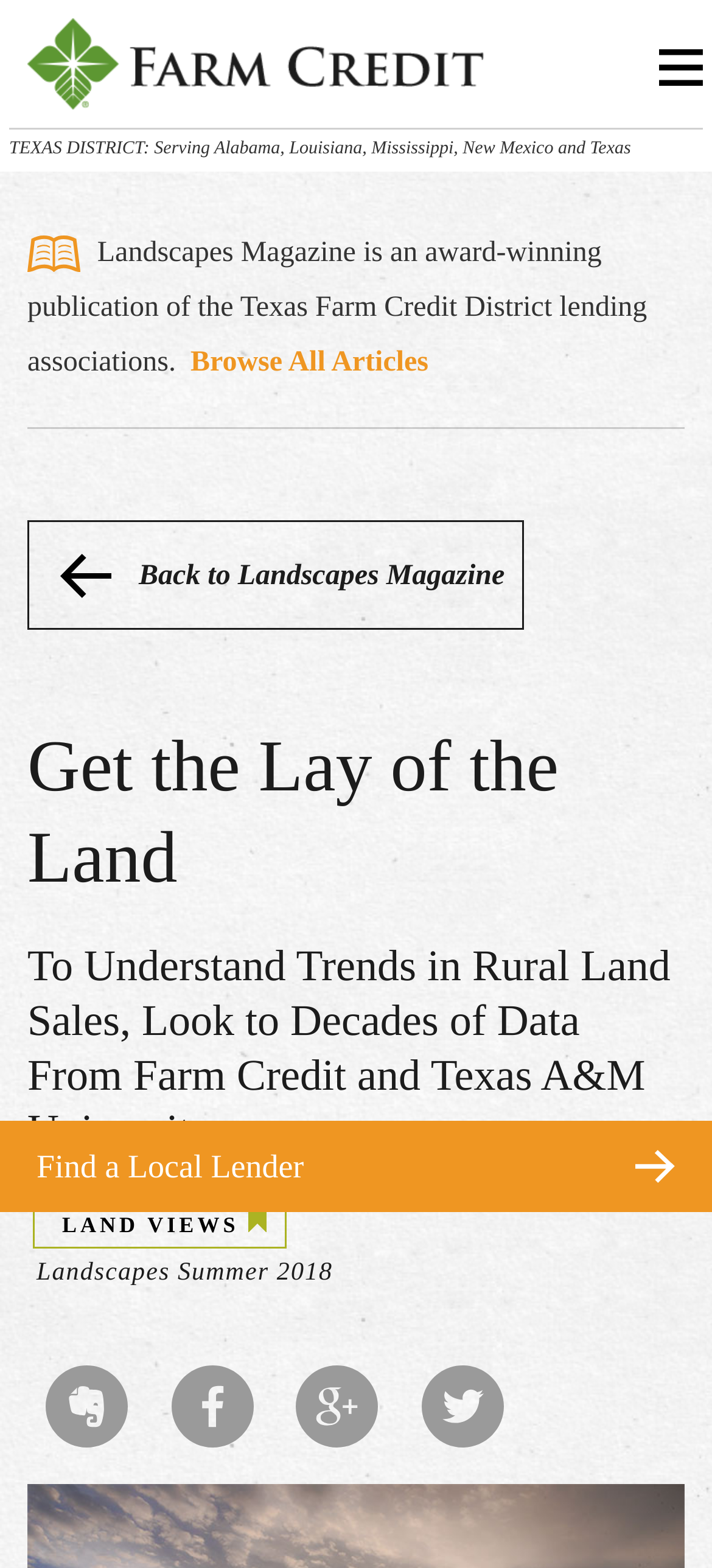Please extract and provide the main headline of the webpage.

Get the Lay of the Land